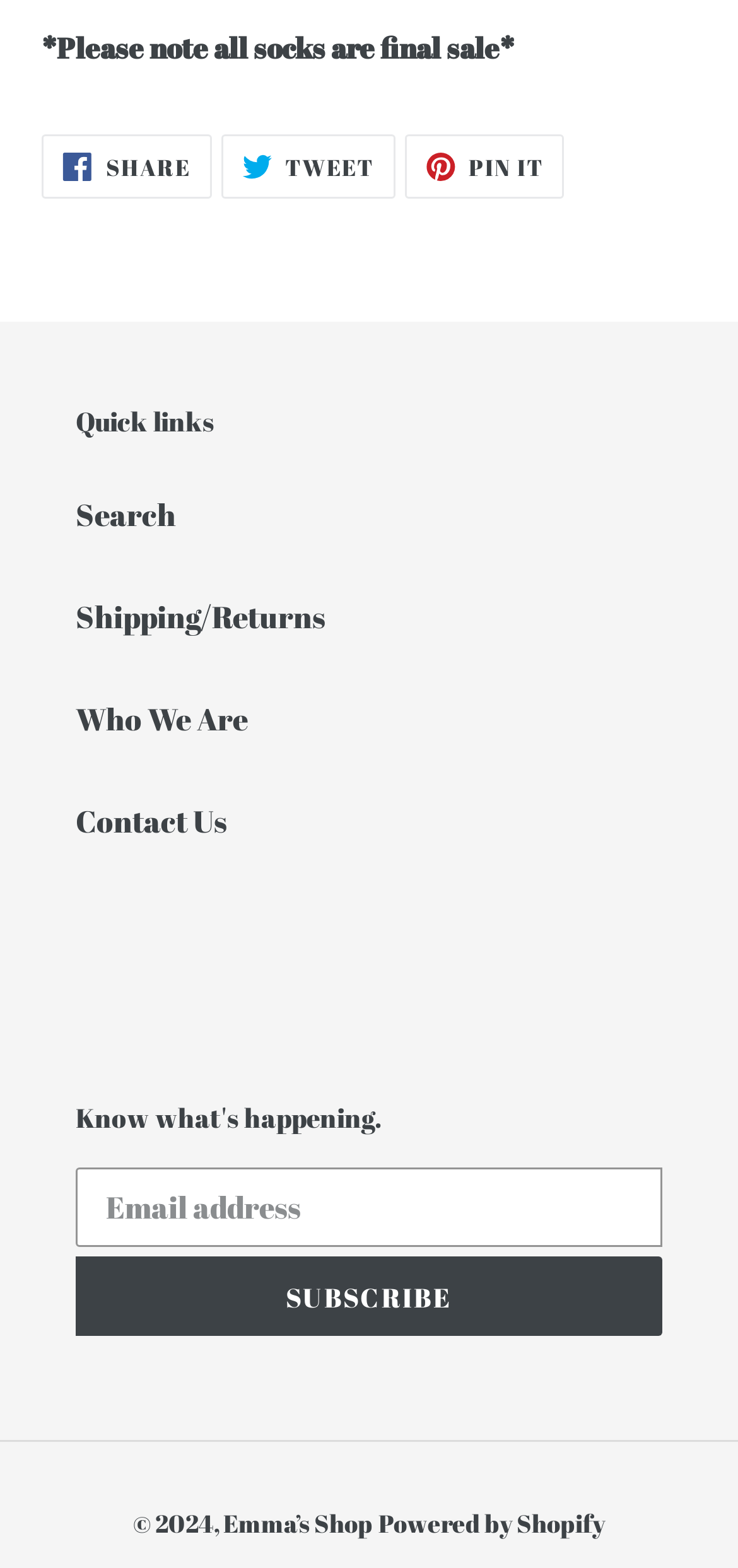Please identify the bounding box coordinates for the region that you need to click to follow this instruction: "Search".

[0.103, 0.314, 0.238, 0.341]